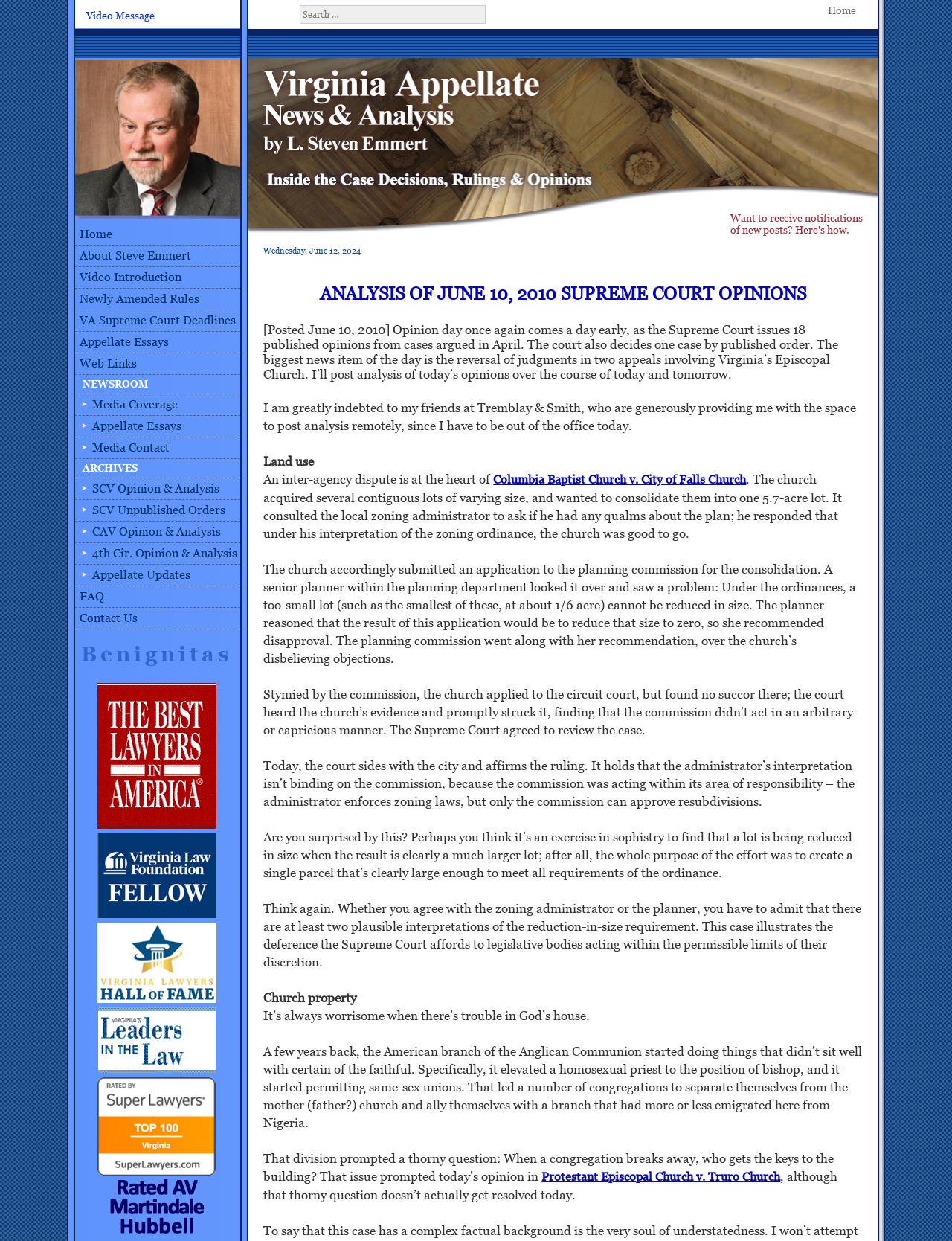What is the topic of the 'NEWSROOM' section?
Kindly offer a detailed explanation using the data available in the image.

I found the answer by looking at the link elements under the 'NEWSROOM' heading, and one of the links is labeled 'Media Coverage'.